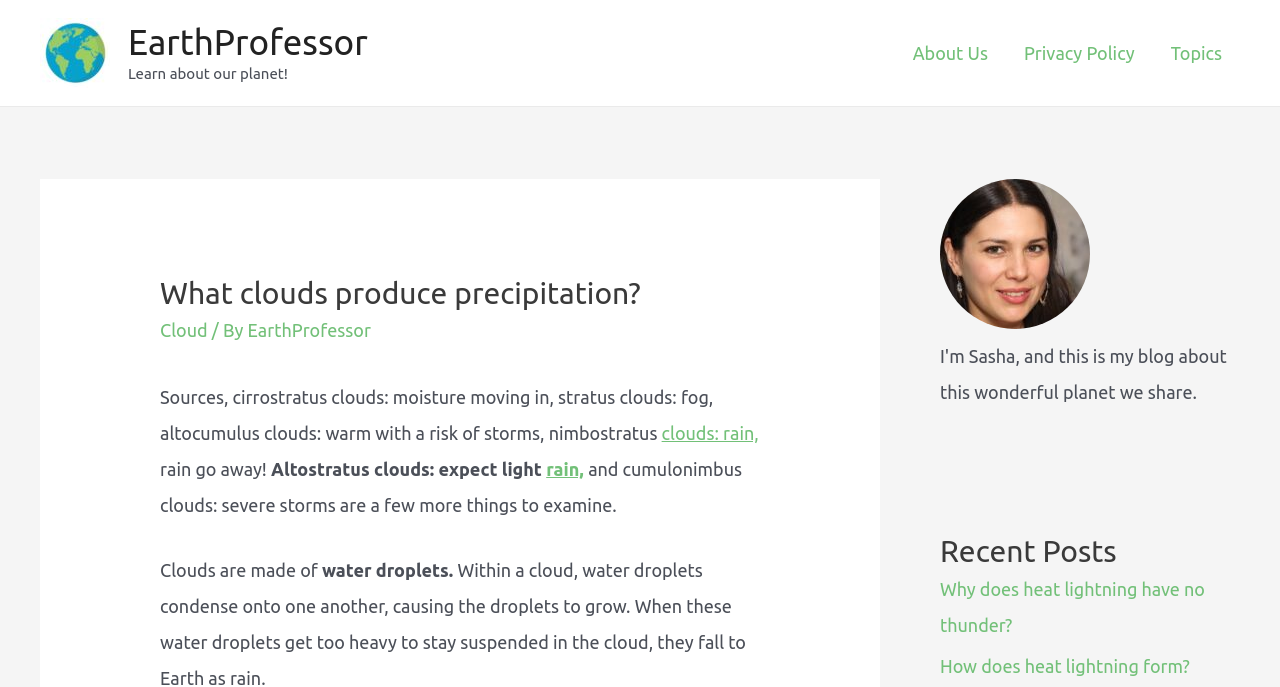Ascertain the bounding box coordinates for the UI element detailed here: "How does heat lightning form?". The coordinates should be provided as [left, top, right, bottom] with each value being a float between 0 and 1.

[0.734, 0.955, 0.93, 0.984]